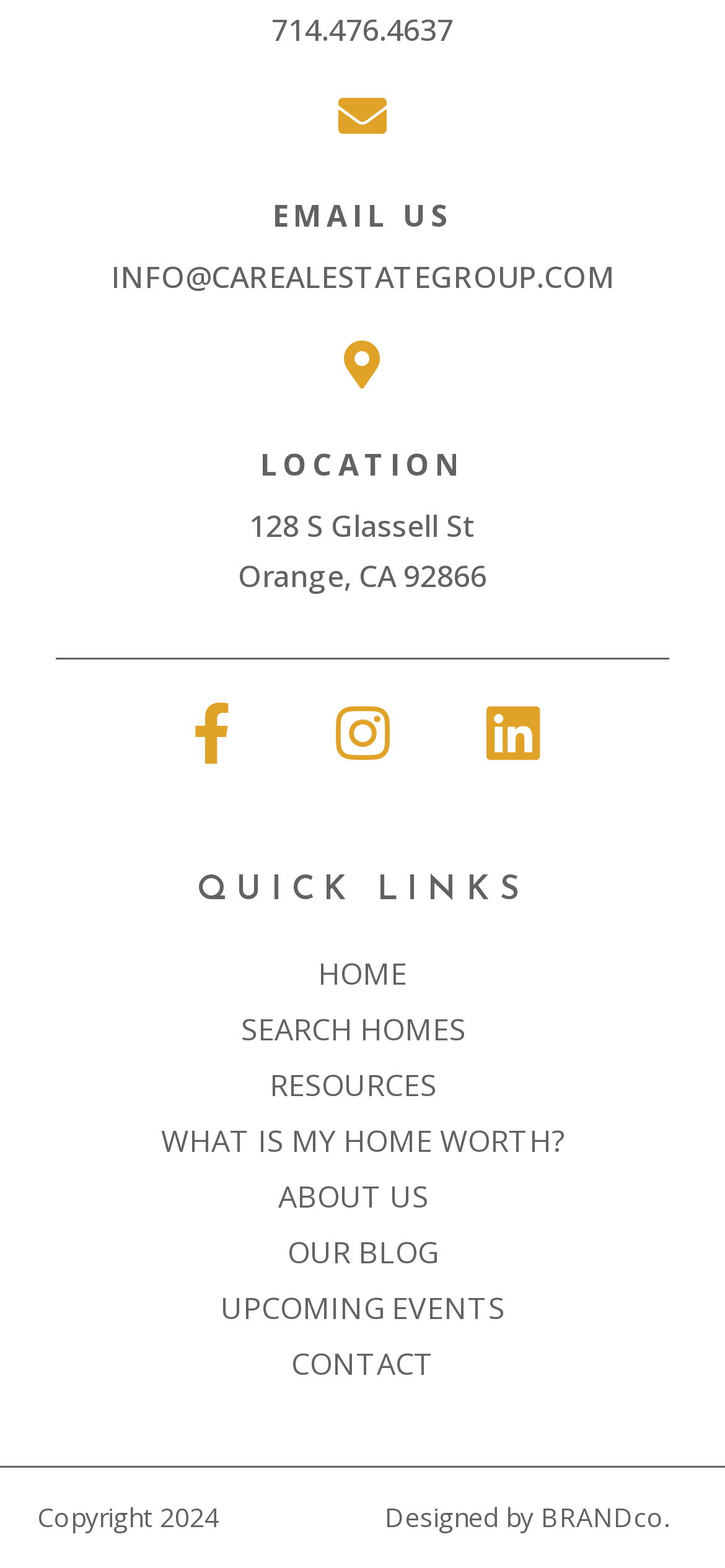Respond to the following query with just one word or a short phrase: 
What is the email address to contact?

INFO@CAREALESTATEGROUP.COM